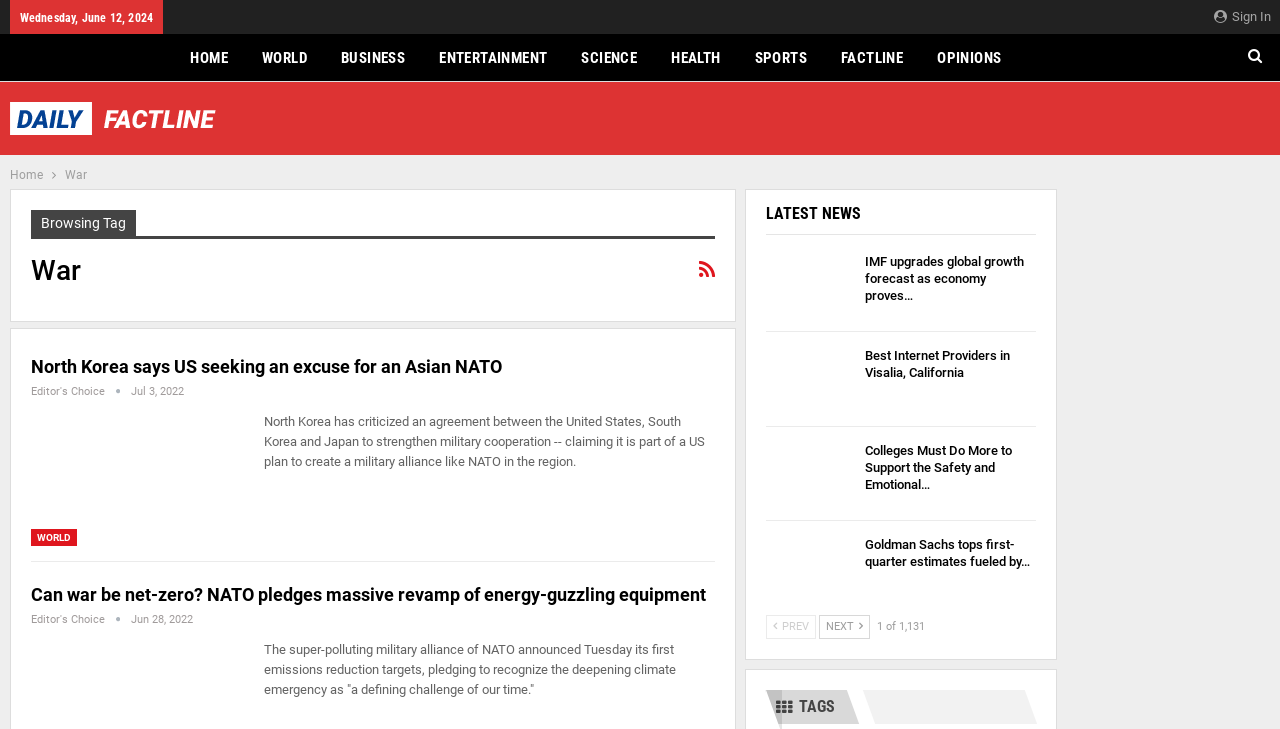Provide the bounding box coordinates, formatted as (top-left x, top-left y, bottom-right x, bottom-right y), with all values being floating point numbers between 0 and 1. Identify the bounding box of the UI element that matches the description: Sign in

[0.948, 0.0, 0.993, 0.047]